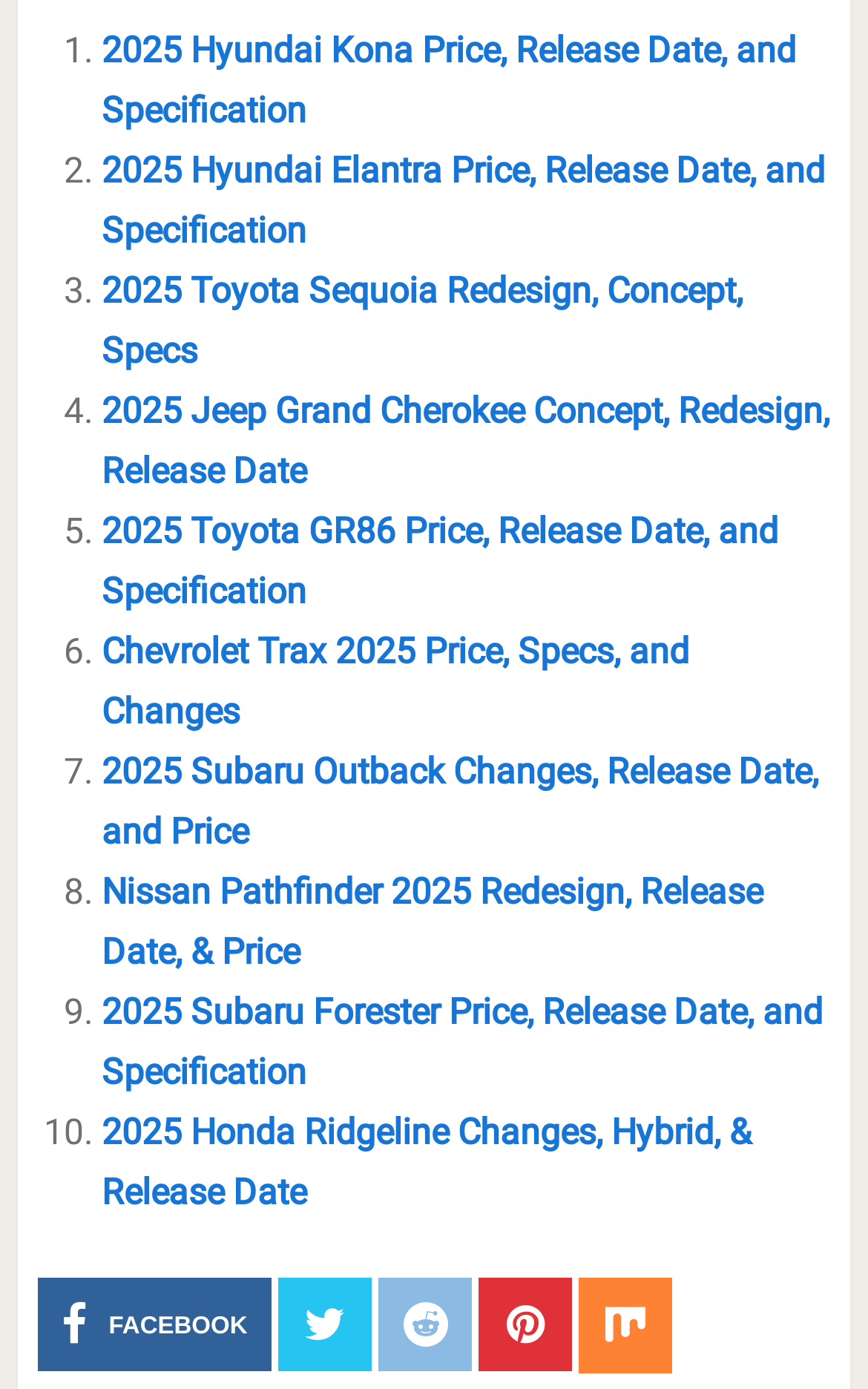What is the position of the link '2025 Toyota Sequoia Redesign, Concept, Specs'?
From the details in the image, answer the question comprehensively.

The link '2025 Toyota Sequoia Redesign, Concept, Specs' is preceded by the list marker '3.', which indicates that it is the third item in the list.